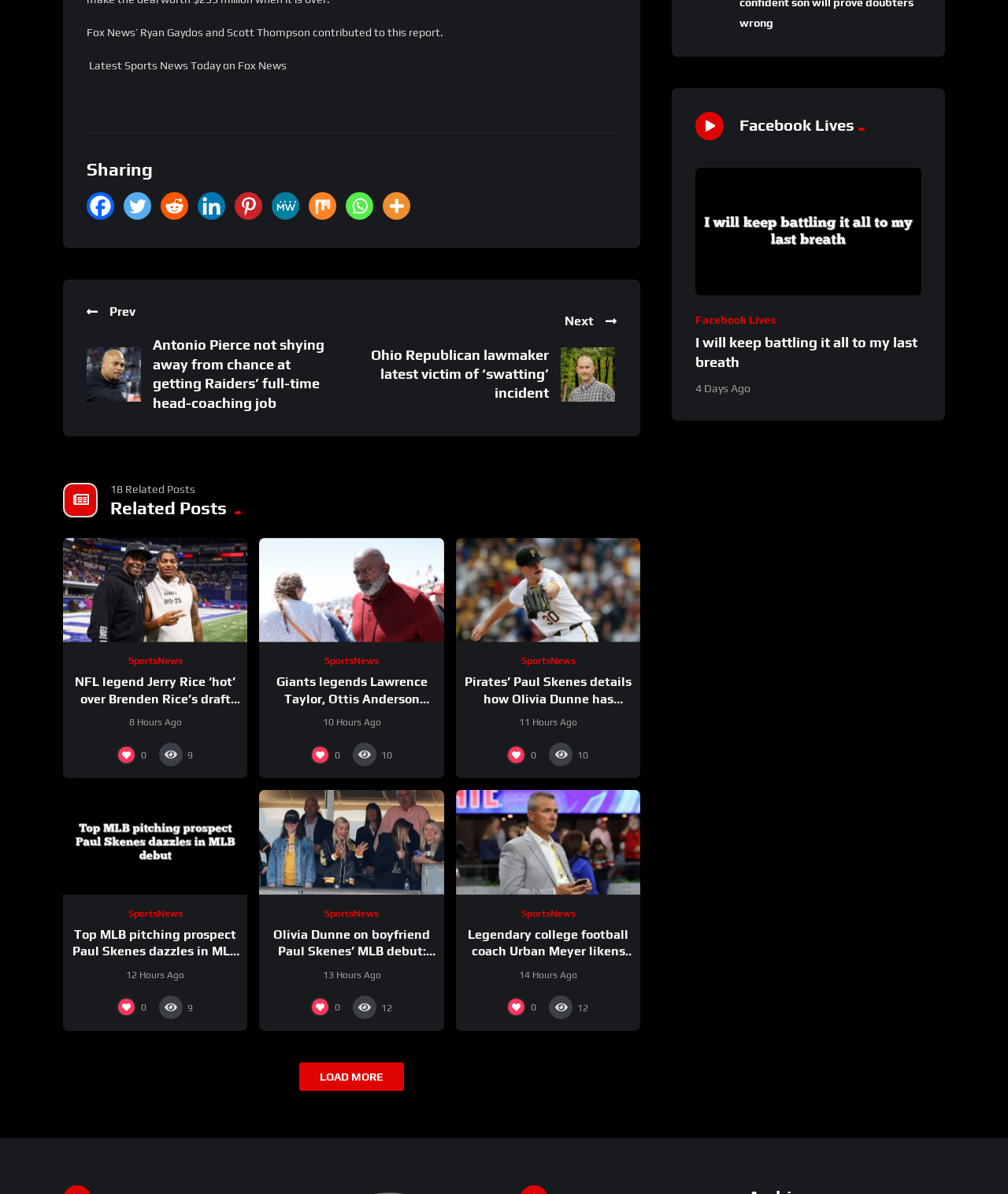How many sharing options are there?
Carefully analyze the image and provide a detailed answer to the question.

I found the number of sharing options by counting the link elements with the text 'Facebook', 'Twitter', 'Reddit', 'Linkedin', 'Pinterest', 'MeWe', 'Mix', and 'Whatsapp'.